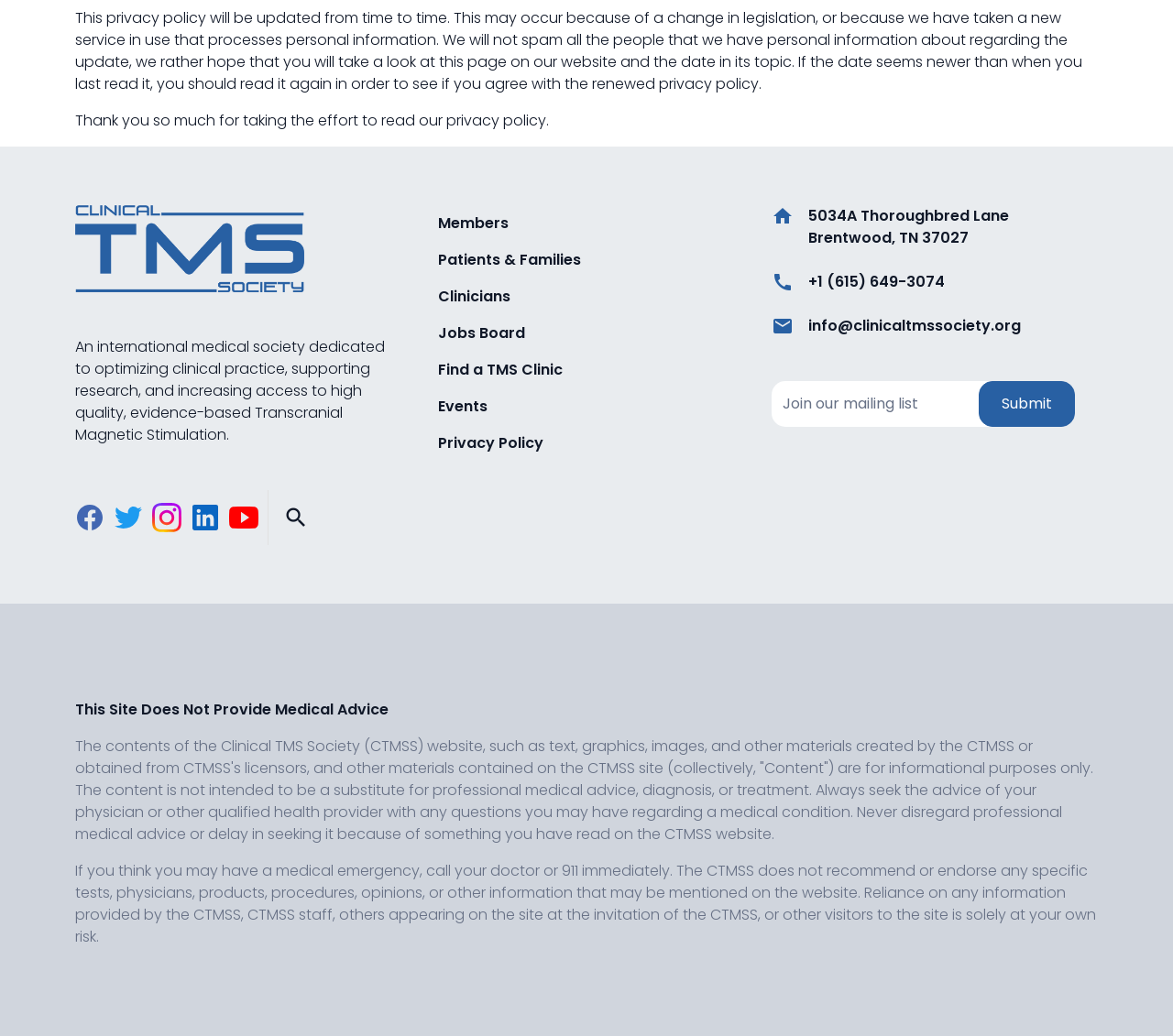Please find the bounding box for the UI element described by: "Patients & Families".

[0.361, 0.233, 0.639, 0.269]